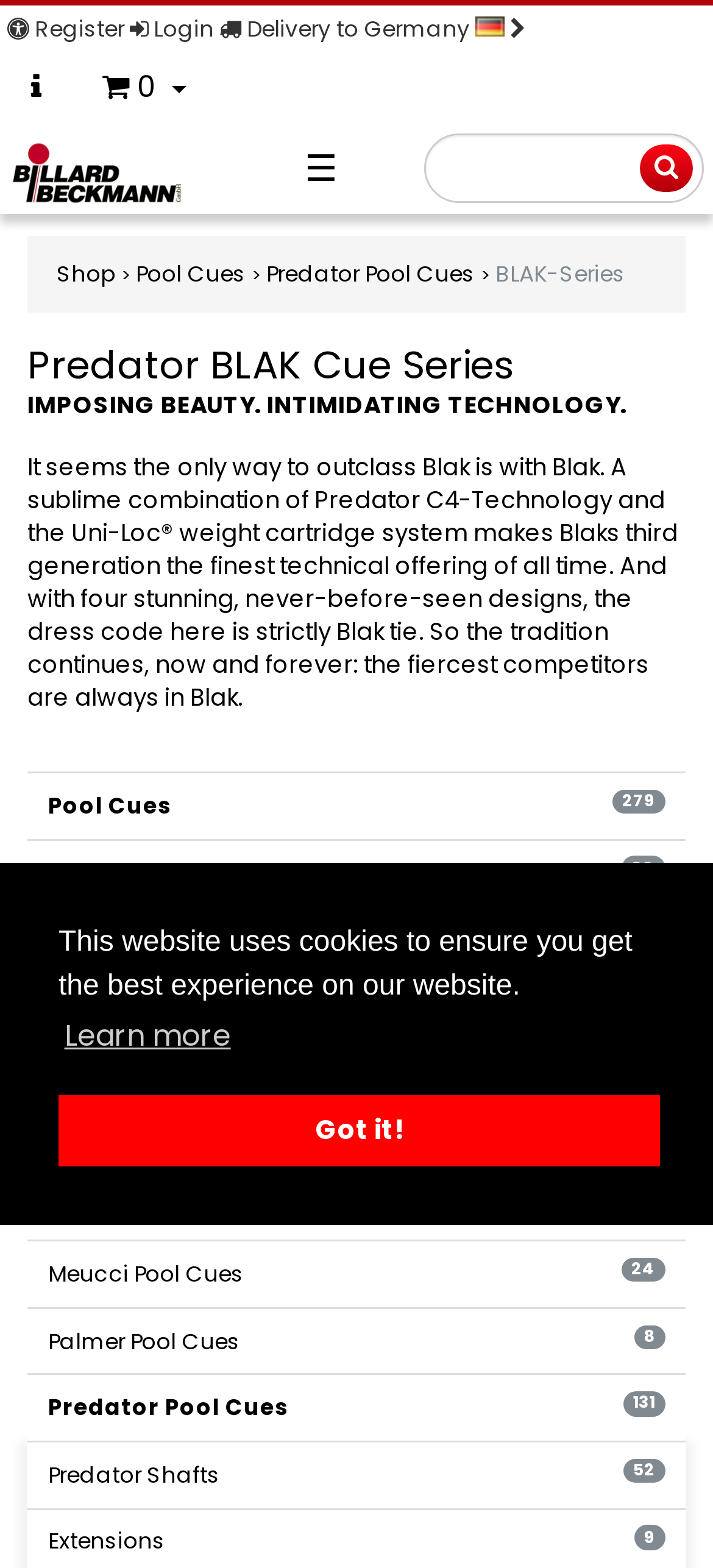Given the element description Predator Pool Cues, identify the bounding box coordinates for the UI element on the webpage screenshot. The format should be (top-left x, top-left y, bottom-right x, bottom-right y), with values between 0 and 1.

[0.374, 0.164, 0.666, 0.185]